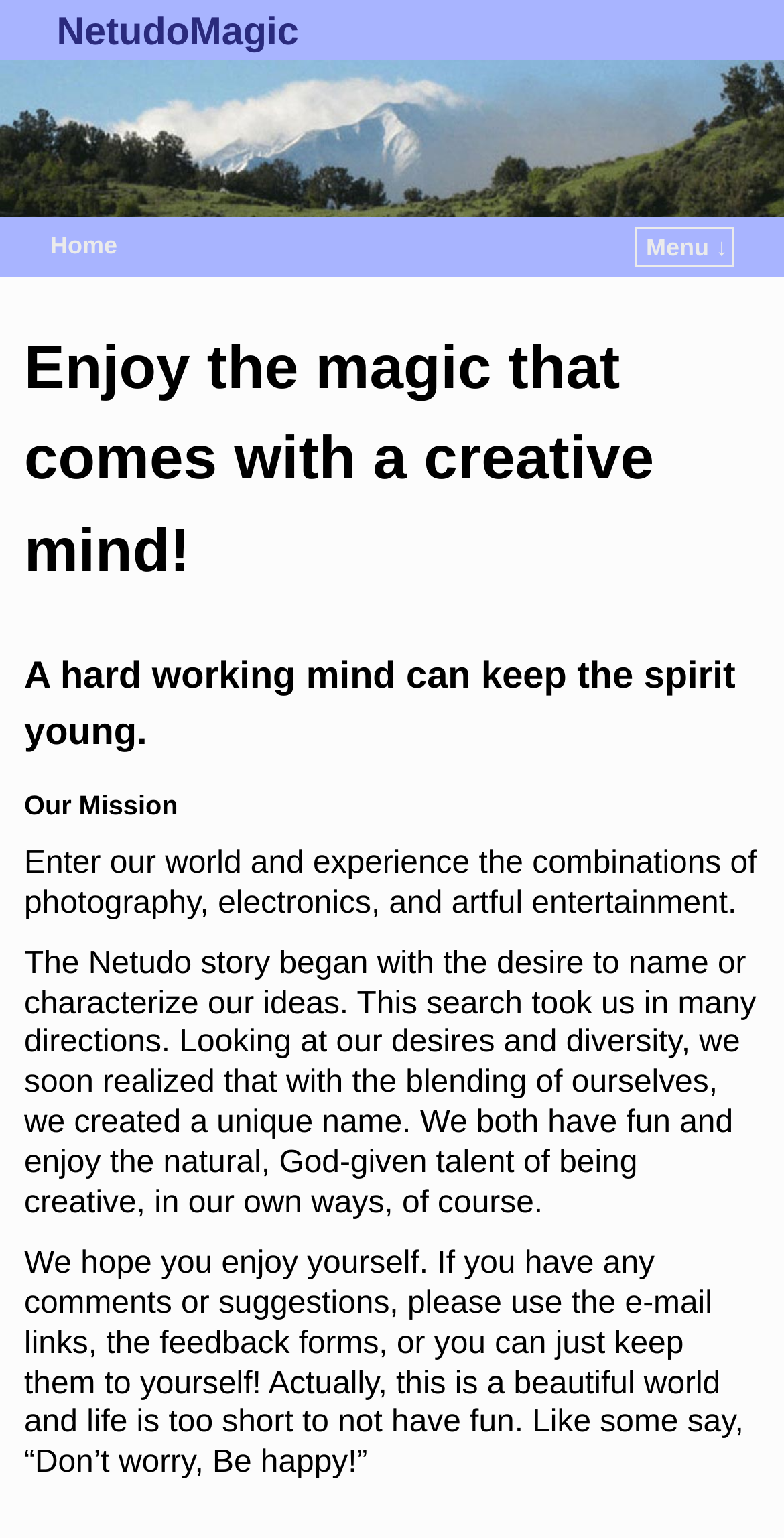Detail the features and information presented on the webpage.

The webpage is titled "NetudoMagic | Hard Working Minds" and features a prominent heading with the same text at the top left corner. Below the heading, there is a large image that spans the entire width of the page. 

On the top right corner, there are two links, "Home" and "Menu ↓", positioned side by side. 

Further down, there are two skip links, "Skip to primary content" and "Skip to secondary content", placed at the top left corner. 

The main content area begins below these links, taking up most of the page's width. It contains an article with several sections. The first section features three headings, "Enjoy the magic that comes with a creative mind!", "A hard working mind can keep the spirit young.", and "Our Mission", stacked vertically. 

Below these headings, there are three paragraphs of text. The first paragraph describes the Netudo world, where photography, electronics, and artful entertainment come together. The second paragraph tells the story of how Netudo got its name, highlighting the blending of ideas and creativity. The third paragraph is a welcoming message, encouraging users to enjoy themselves and provide feedback if needed.